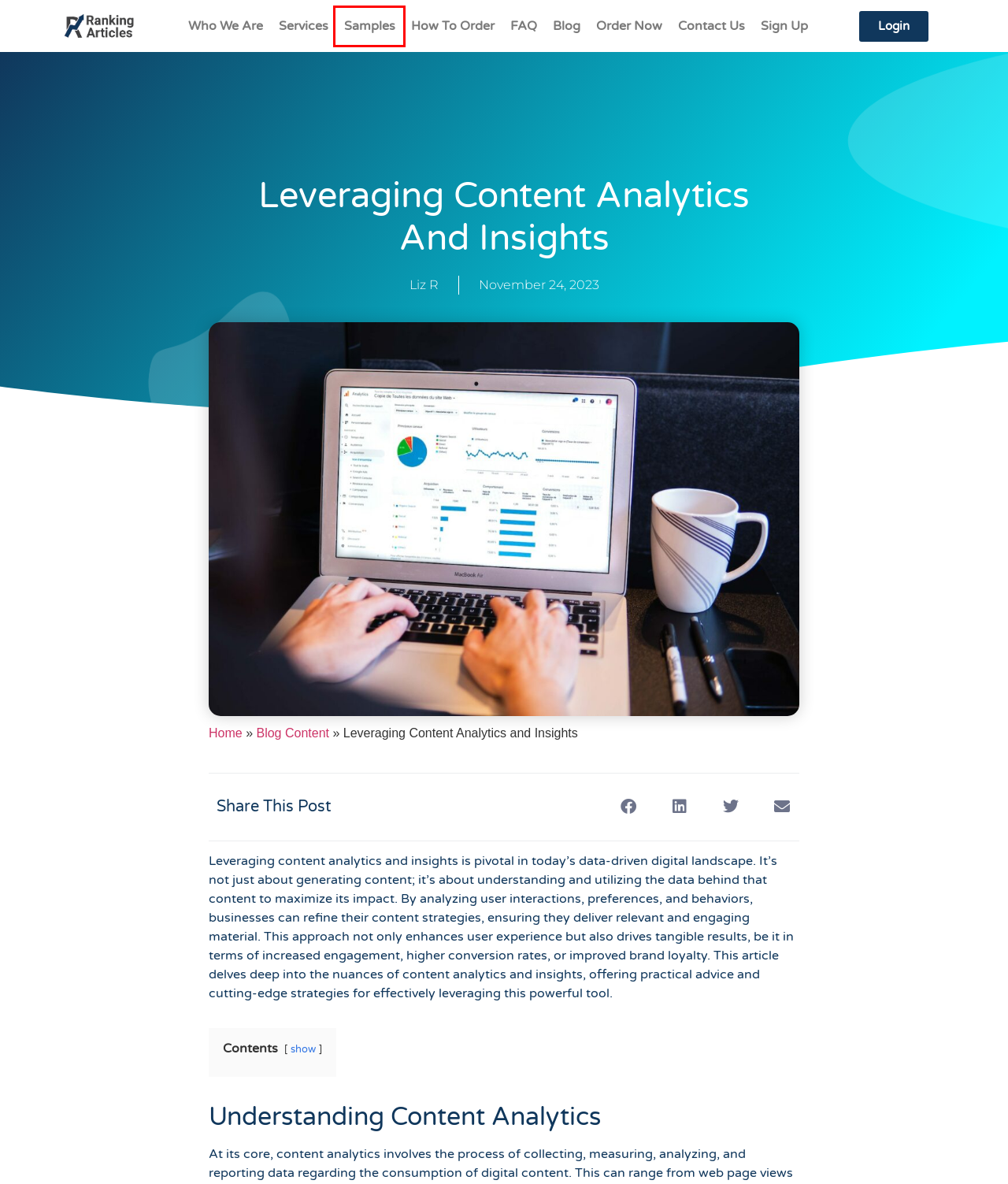You have received a screenshot of a webpage with a red bounding box indicating a UI element. Please determine the most fitting webpage description that matches the new webpage after clicking on the indicated element. The choices are:
A. Blog Content Archives » Ranking Articles
B. Blog » Ranking Articles
C. Liz R, Author At Ranking Articles
D. Samples » Ranking Articles
E. Building A Dedicated Content Writing Team » Ranking Articles
F. Here Are The 10 Most Overused Words In Your Writing » Ranking Articles
G. Blog Post Examples - Get Ideas From The Best » Ranking Articles
H. Article Writing Services - Starting At $1.20/100 Words: Ranking Articles

D